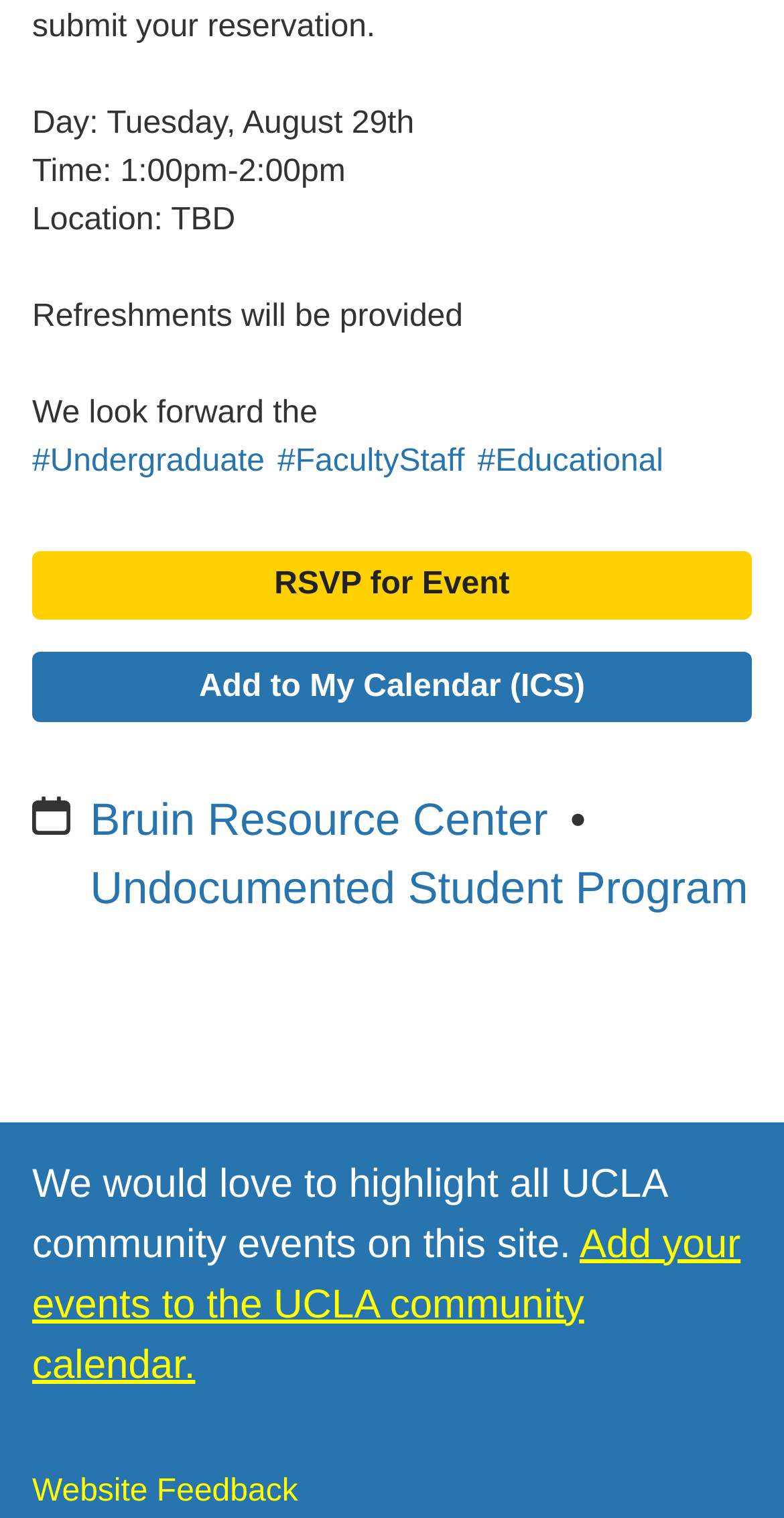What is the last option to do on the webpage?
Look at the webpage screenshot and answer the question with a detailed explanation.

The last option to do on the webpage is to provide website feedback, which is linked as 'Website Feedback' located at the bottom of the webpage.